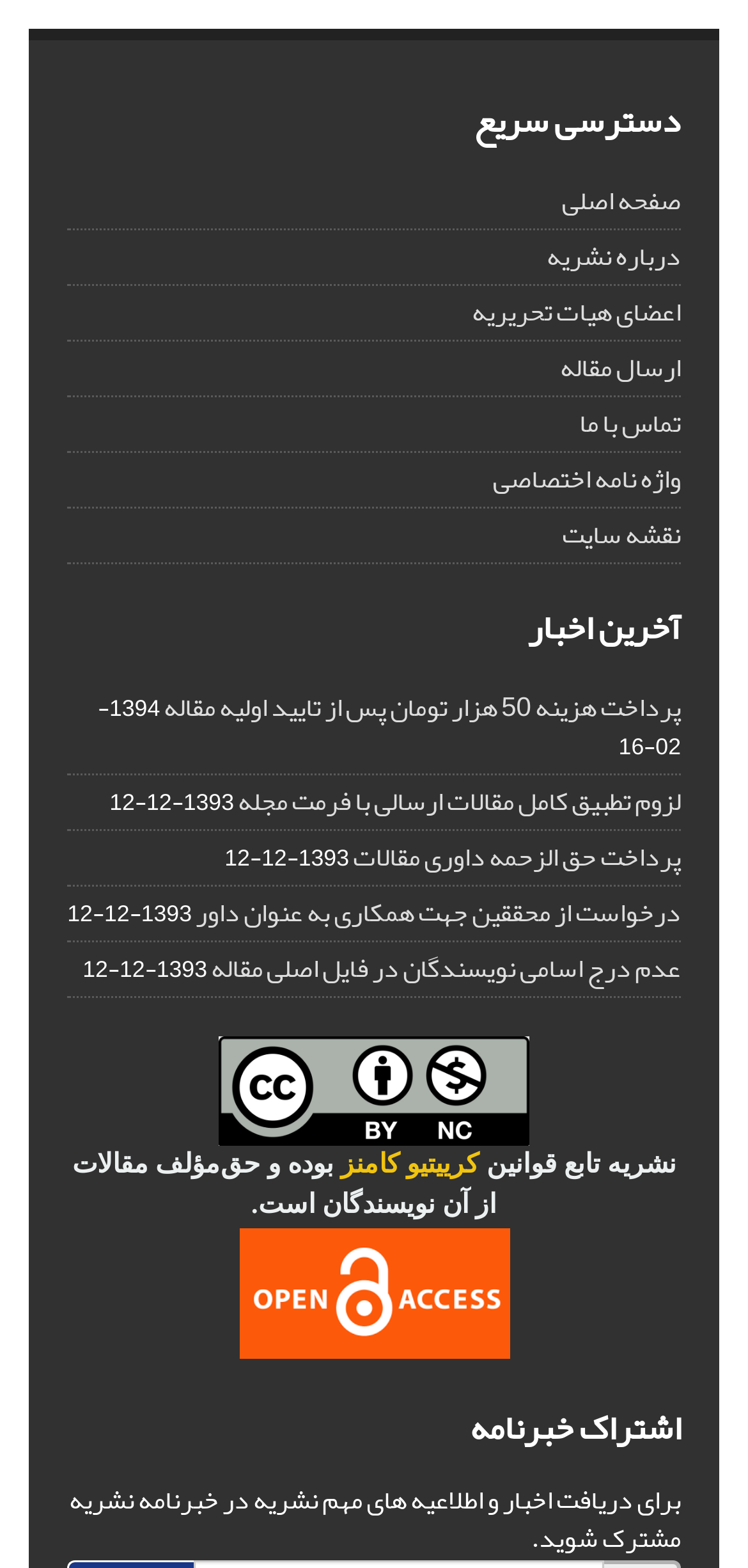Using the image as a reference, answer the following question in as much detail as possible:
What is the title of the first heading?

The first heading on the webpage is 'دسترسی سریع', which is located at the top of the page with a bounding box of [0.09, 0.061, 0.91, 0.094].